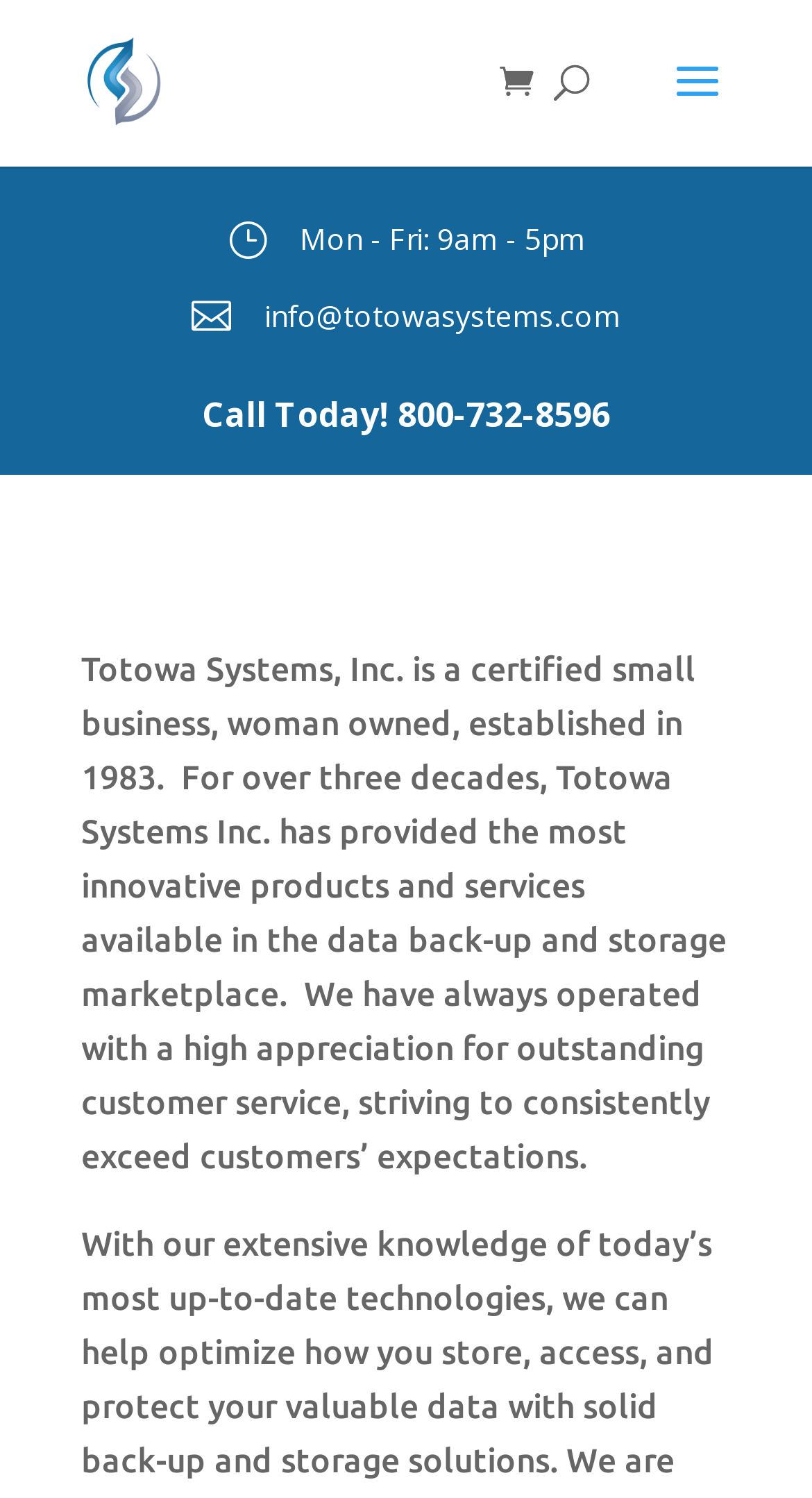What is the company's email address?
Provide a comprehensive and detailed answer to the question.

I found the company's email address by looking at the layout table with the heading 'info@totowasystems.com' and a link with the same text. This suggests that the email address is a contact method for the company.